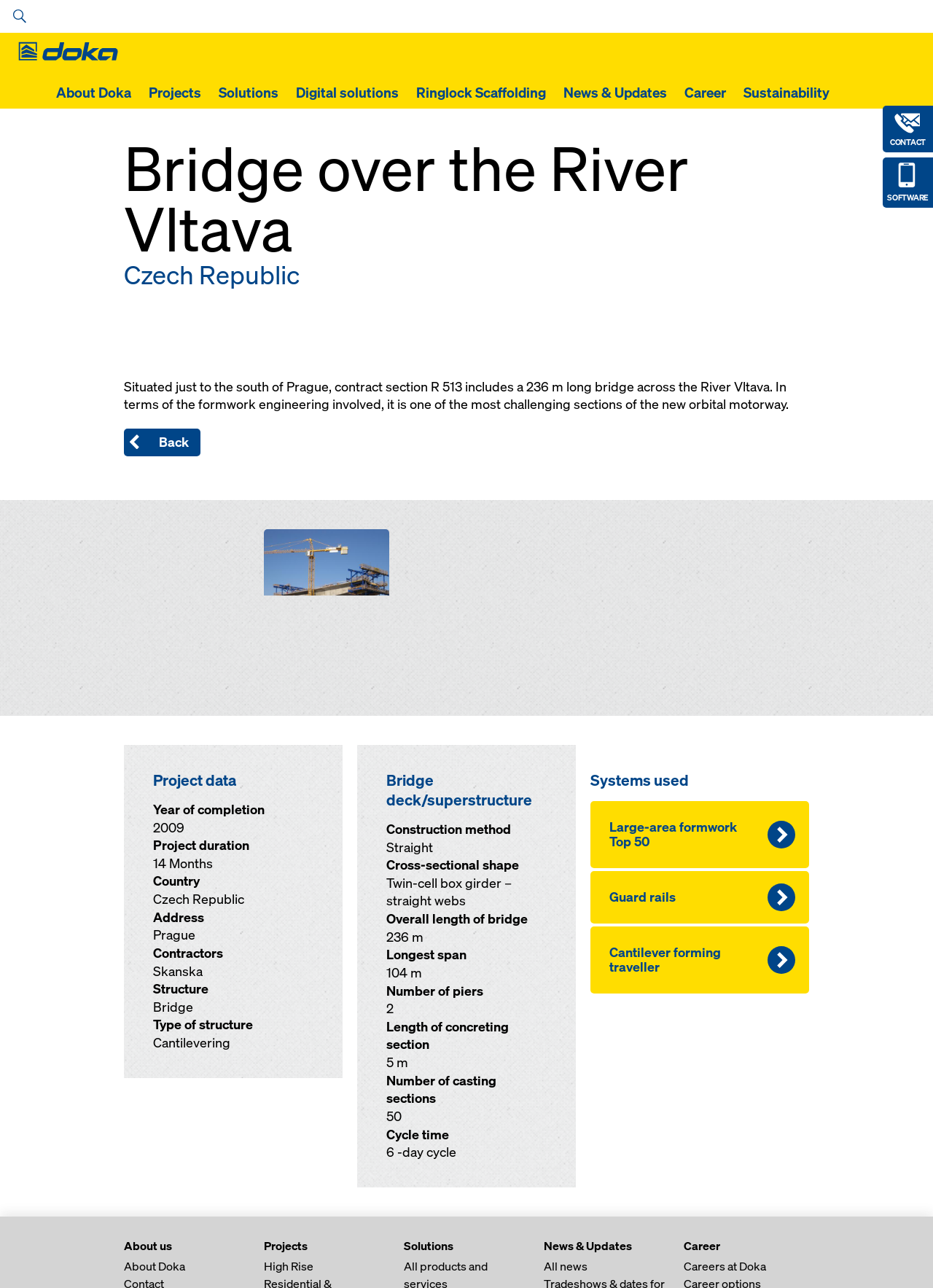Find and specify the bounding box coordinates that correspond to the clickable region for the instruction: "Click the 'Bridge over River Vltava near Prague' link".

[0.283, 0.508, 0.417, 0.521]